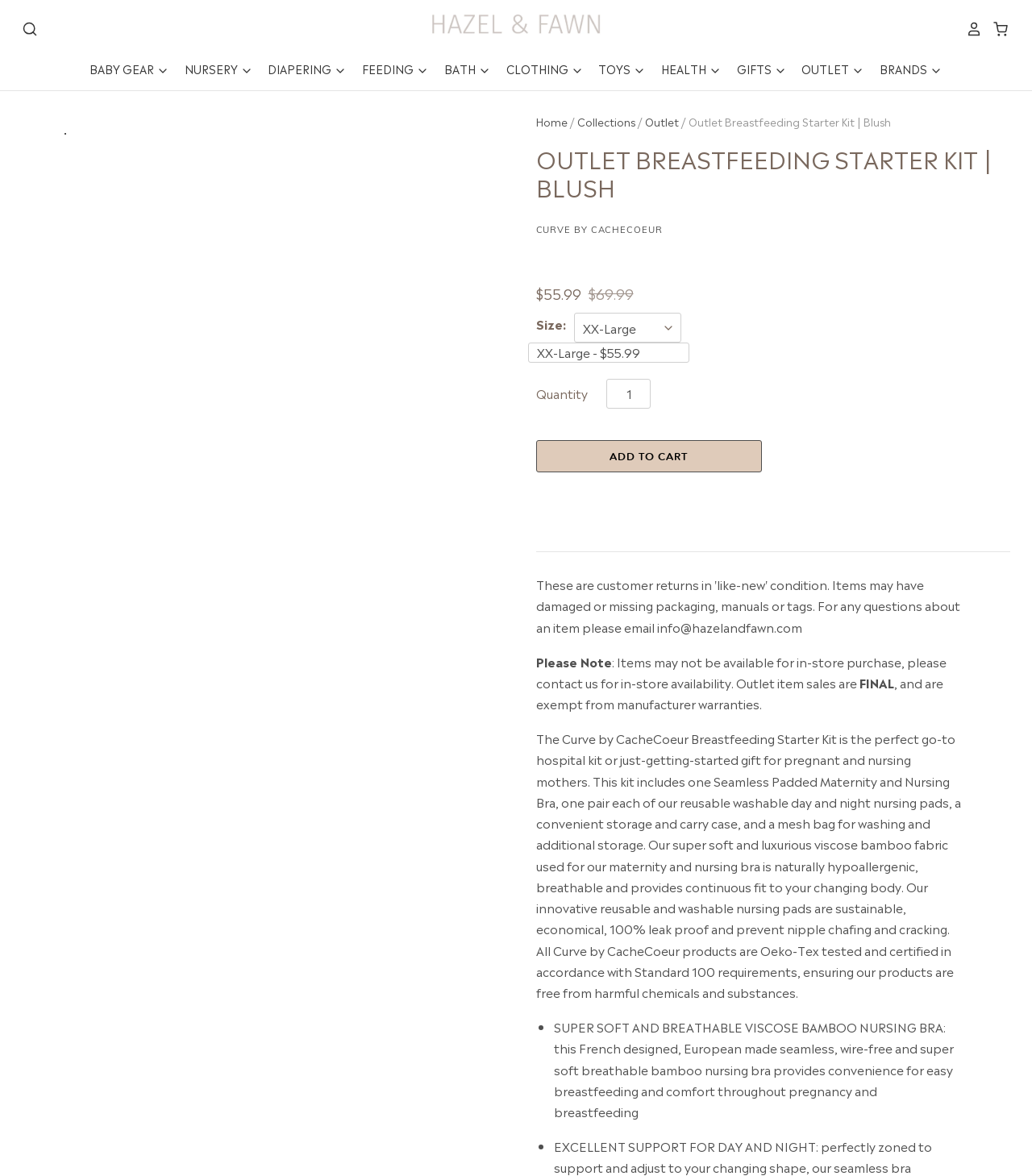Can you extract the headline from the webpage for me?

OUTLET BREASTFEEDING STARTER KIT | BLUSH